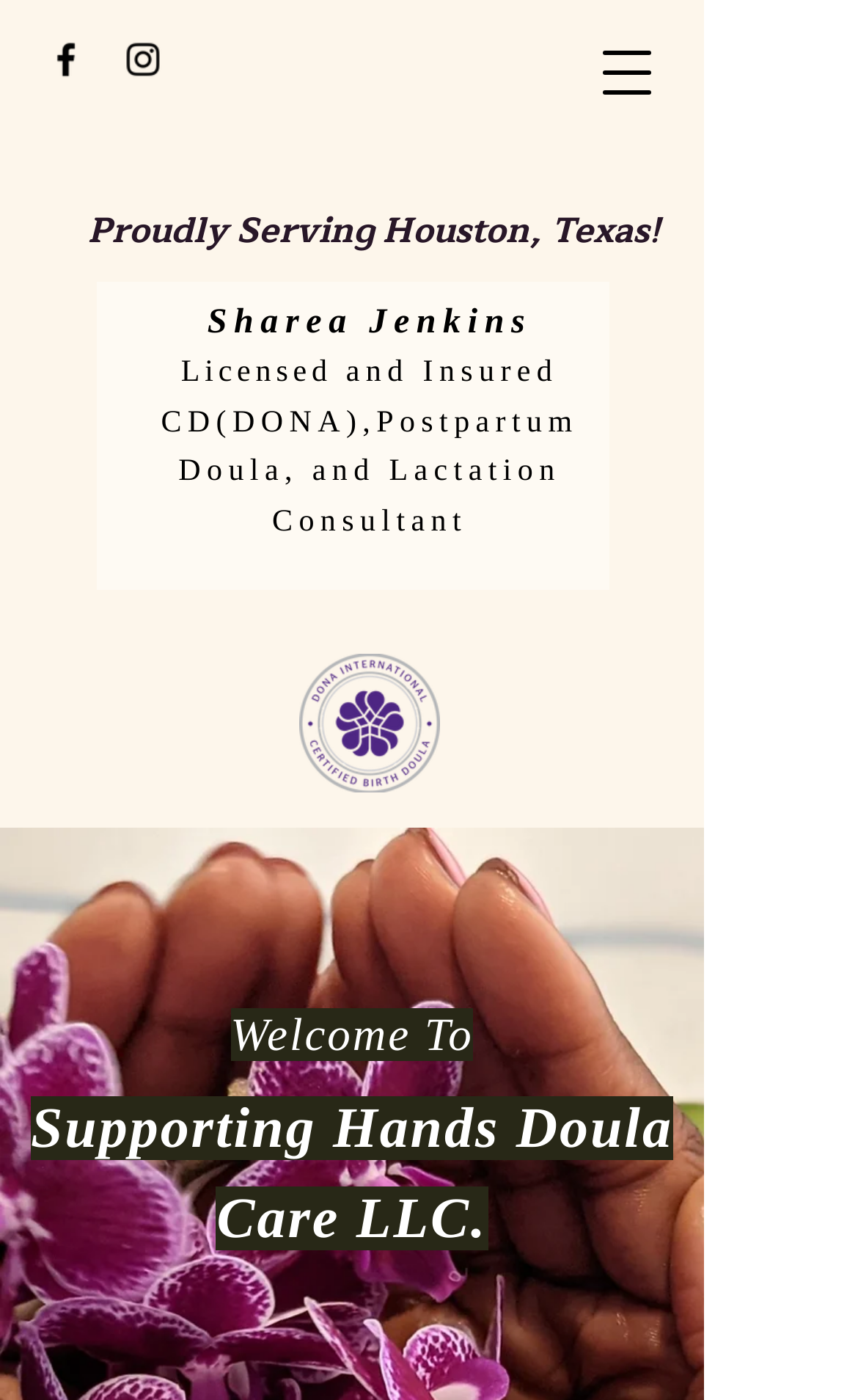Give a one-word or one-phrase response to the question: 
What is the name of the company owned by Sharea Jenkins?

Supporting Hands Doula Care LLC